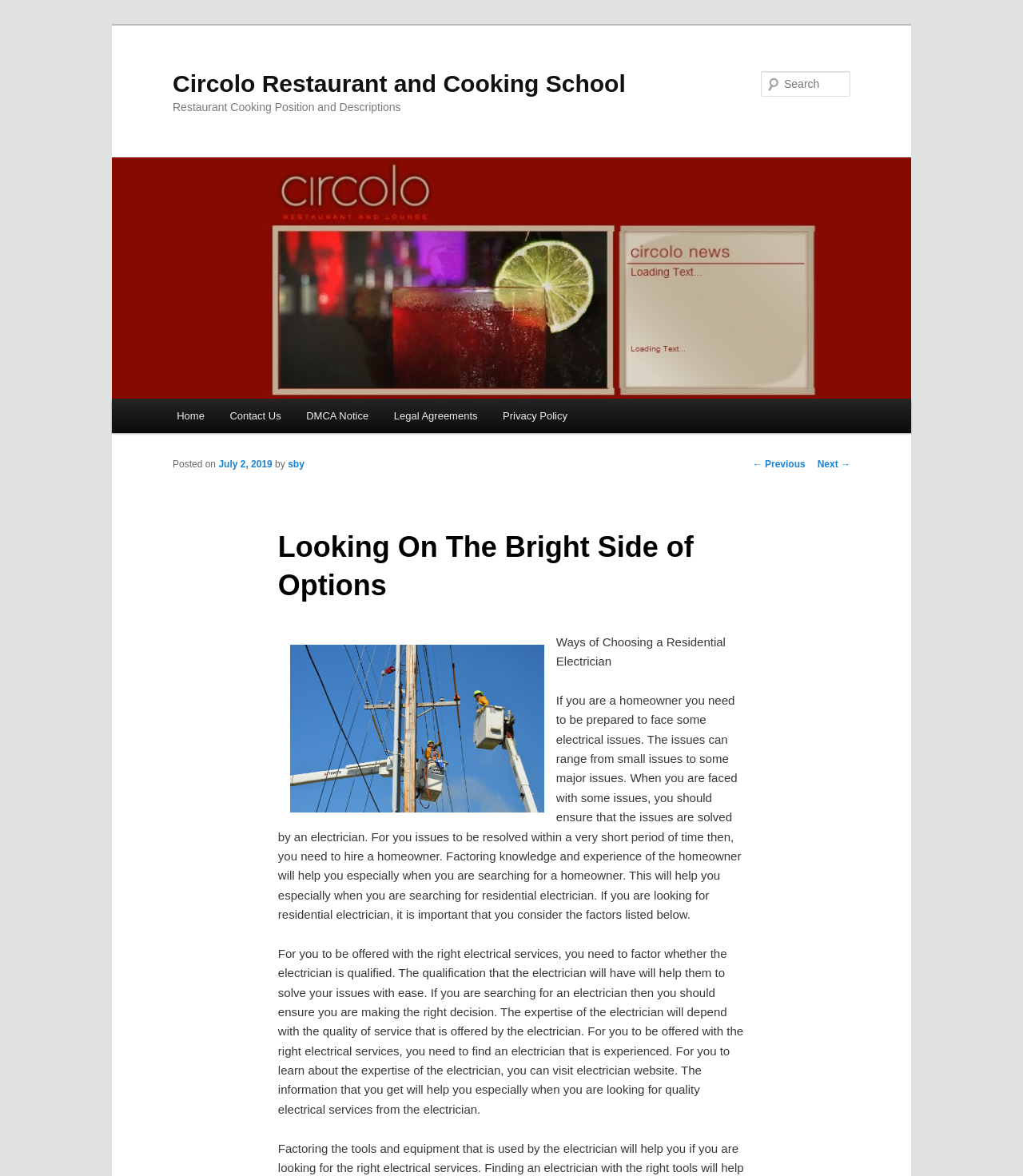Identify the bounding box coordinates of the element that should be clicked to fulfill this task: "Search for something". The coordinates should be provided as four float numbers between 0 and 1, i.e., [left, top, right, bottom].

[0.744, 0.06, 0.831, 0.082]